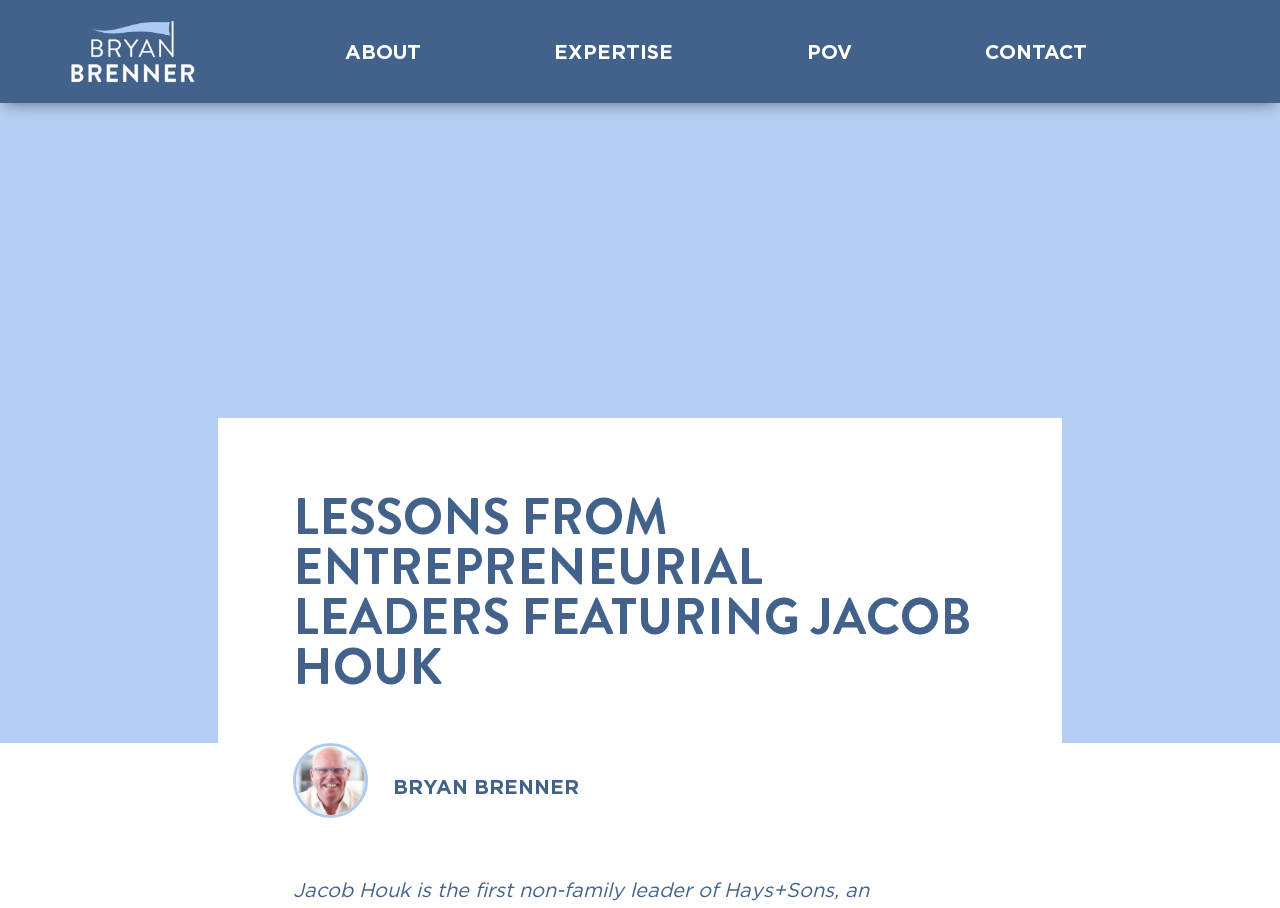Based on what you see in the screenshot, provide a thorough answer to this question: What is the position of Jacob Houk in Hays+Sons?

Although the webpage does not explicitly state Jacob Houk's position in Hays+Sons, the meta description provides this information. According to the meta description, Jacob Houk became the president of Hays+Sons in 2015.